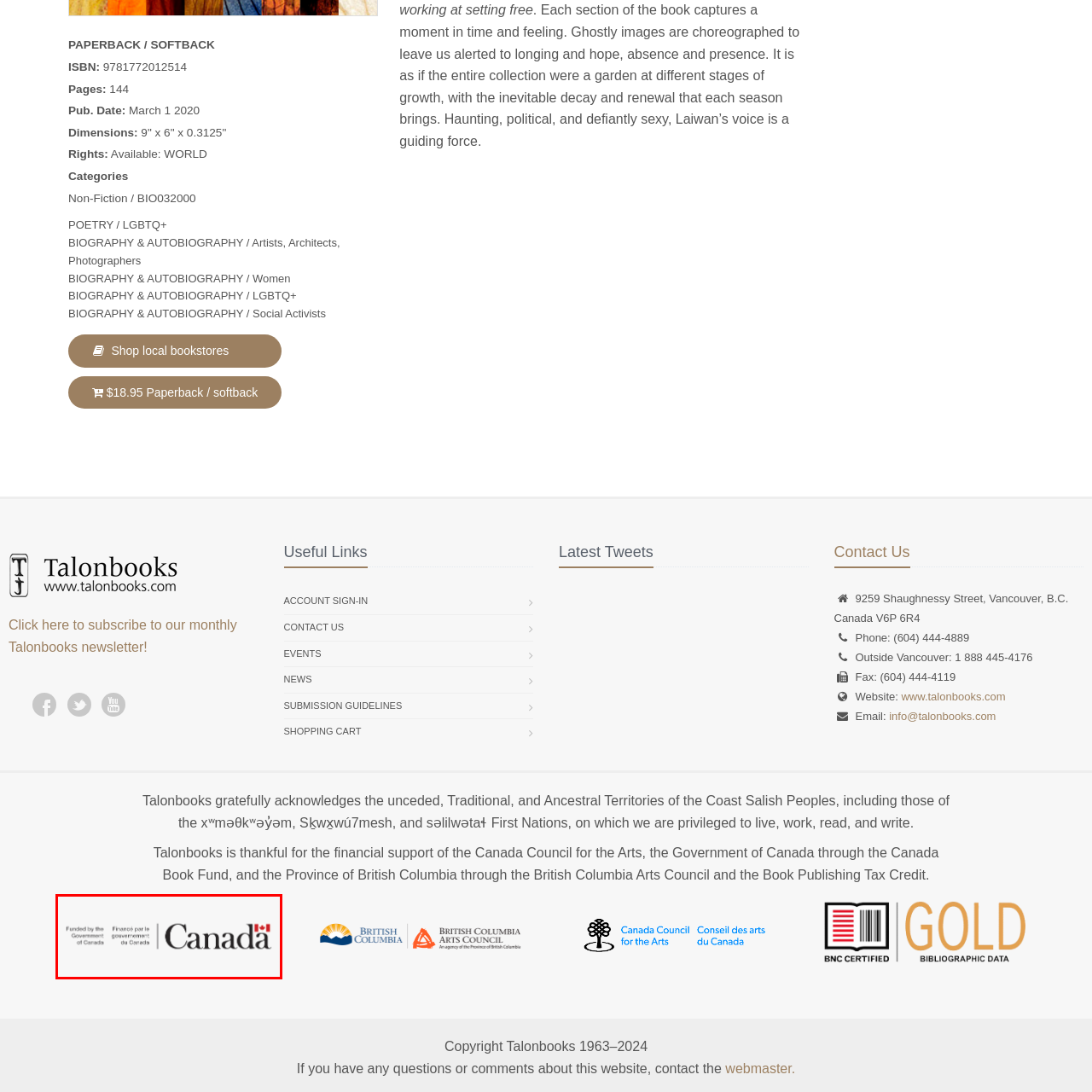Give a detailed account of the visual elements present in the image highlighted by the red border.

The image features a logo with the text "Funded by the Government of Canada" in both English and French, accompanied by the Canadian flag. This logo signifies financial support from the Canadian government for various initiatives, highlighting a commitment to cultural and community projects. The dual-language presentation reflects Canada's bilingual nature, ensuring accessibility for both English and French speakers.